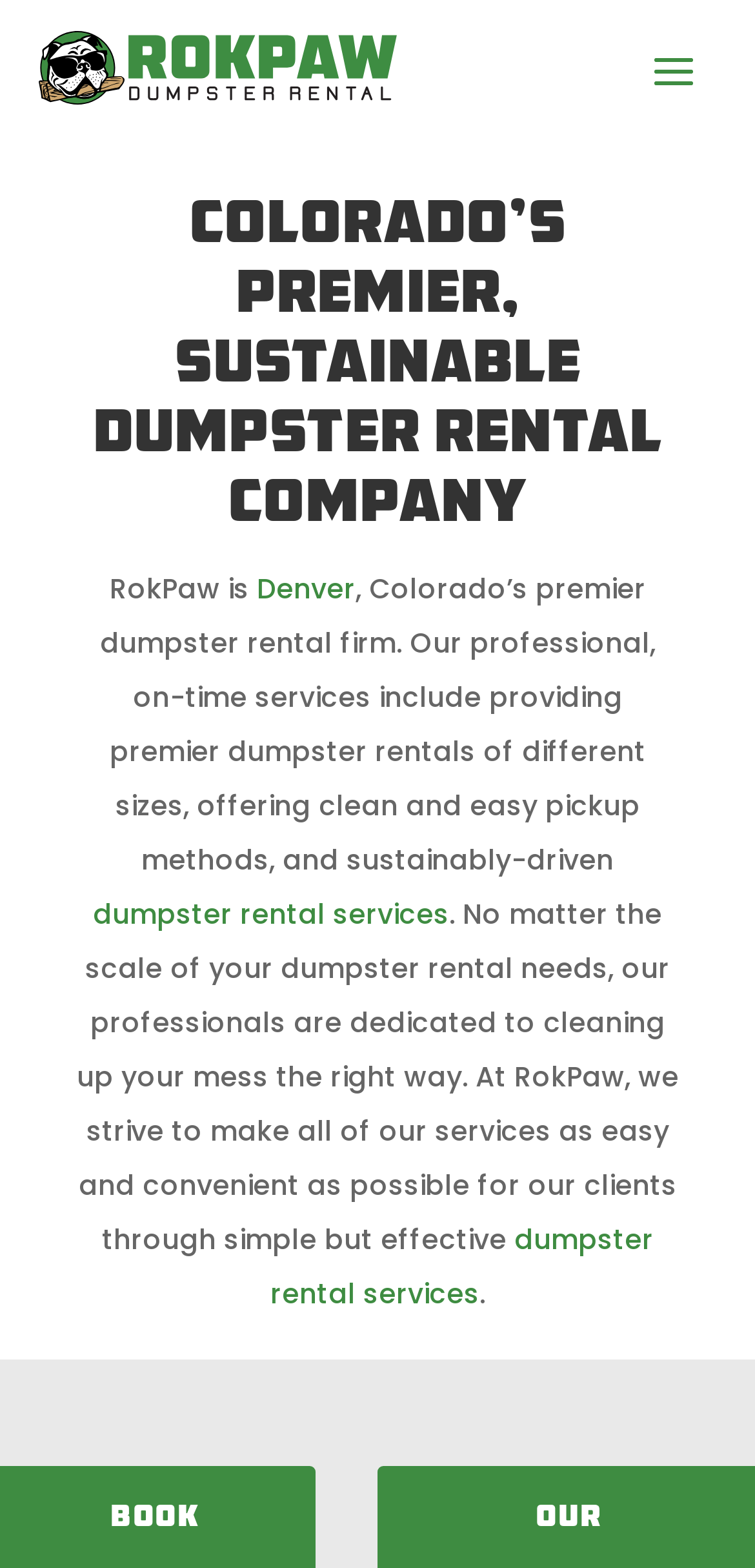Using the provided description: "dumpster rental services", find the bounding box coordinates of the corresponding UI element. The output should be four float numbers between 0 and 1, in the format [left, top, right, bottom].

[0.358, 0.778, 0.865, 0.837]